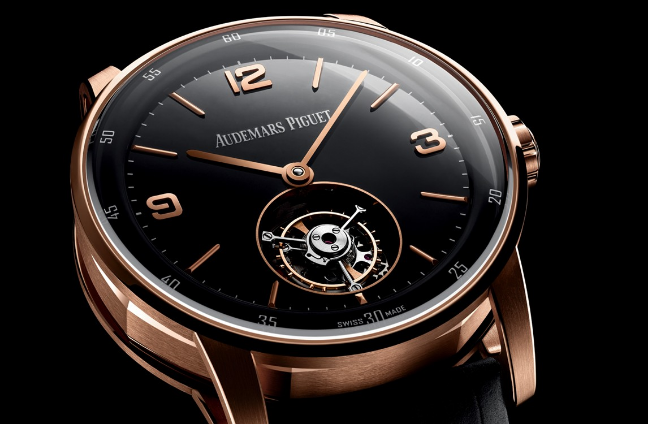Describe the image with as much detail as possible.

This image showcases an exquisite Audemars Piguet watch, highlighting its elegant design and sophisticated craftsmanship. The watch features a stunning black dial with gold-toned hour markers and numerals, complemented by a unique tourbillon at the center, which not only enhances its aesthetic appeal but also serves a functional purpose in maintaining accuracy. The polished rose gold case adds a luxurious touch, making it a perfect accessory for any occasion. With its sleek lines and intricate detailing, this timepiece embodies both style and precision, reflecting the high standards of Swiss watchmaking tradition. The watch is elegantly paired with a classic black leather strap, further enhancing its timeless elegance.